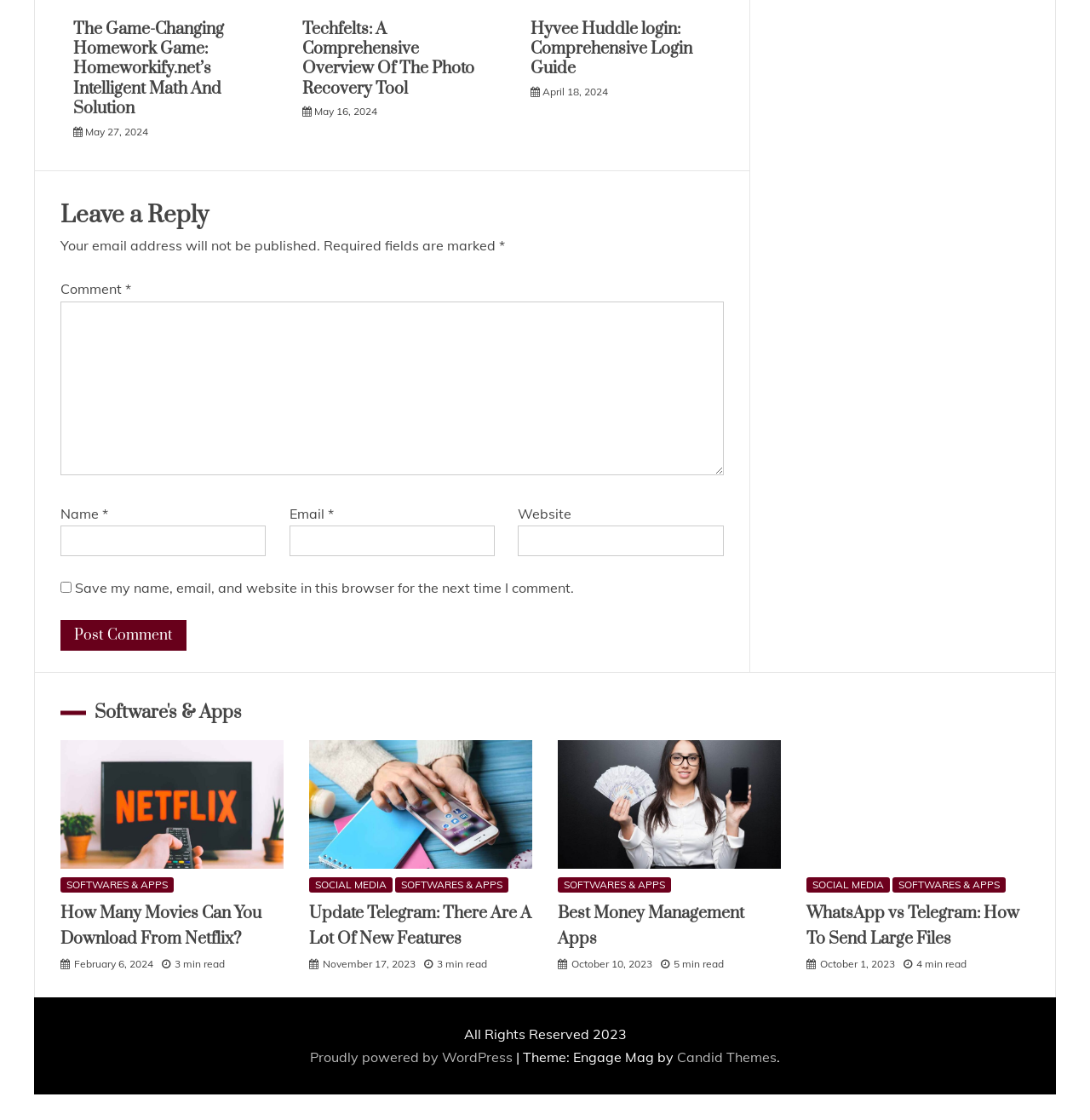Given the element description "April 18, 2024April 18, 2024" in the screenshot, predict the bounding box coordinates of that UI element.

[0.498, 0.076, 0.558, 0.087]